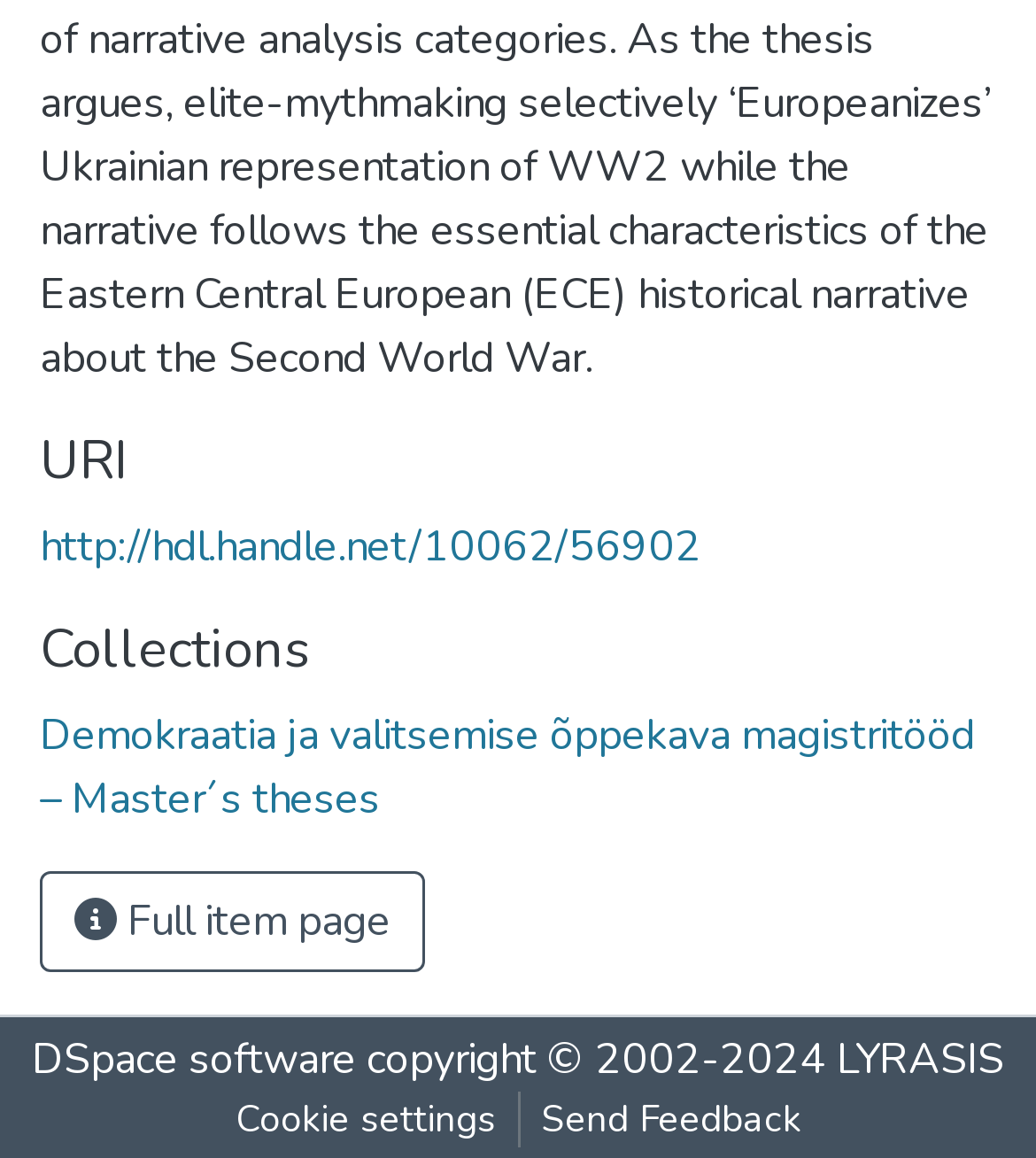Give the bounding box coordinates for the element described by: "Full item page".

[0.038, 0.753, 0.41, 0.84]